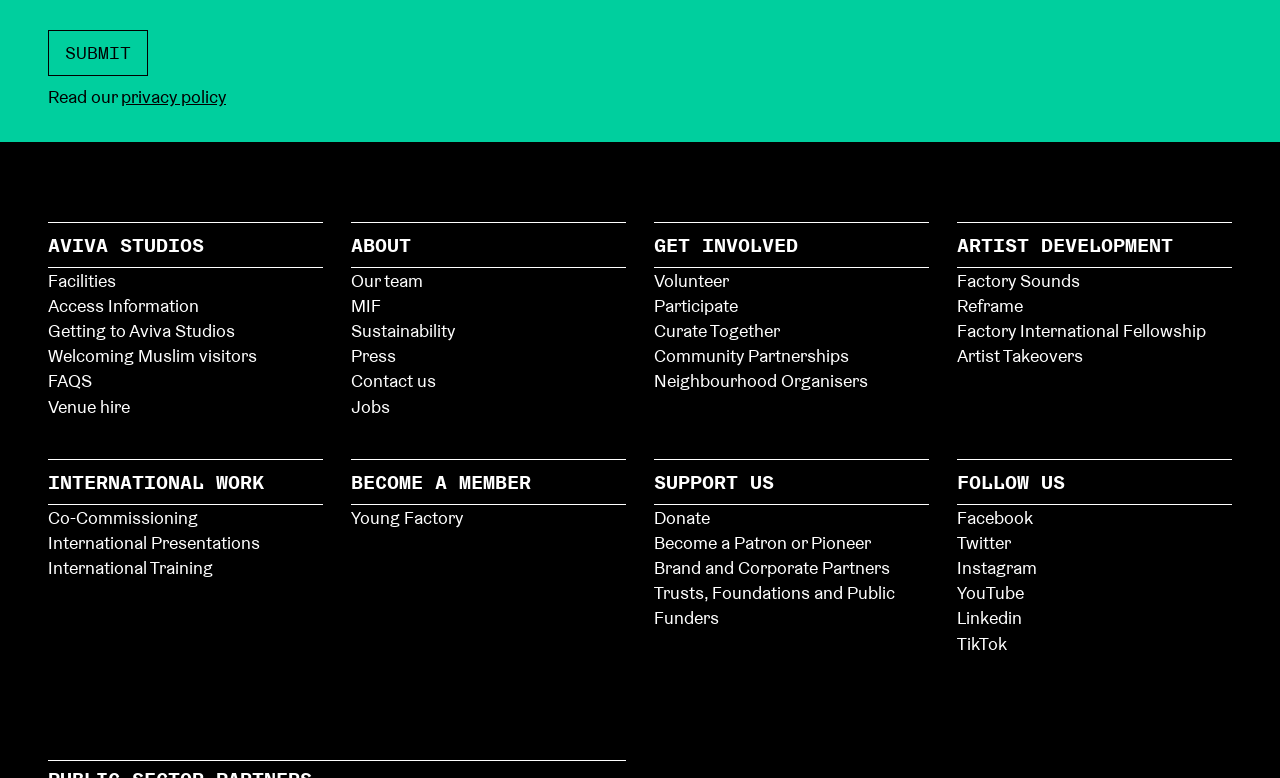Can you find the bounding box coordinates for the UI element given this description: "Entertainment"? Provide the coordinates as four float numbers between 0 and 1: [left, top, right, bottom].

None